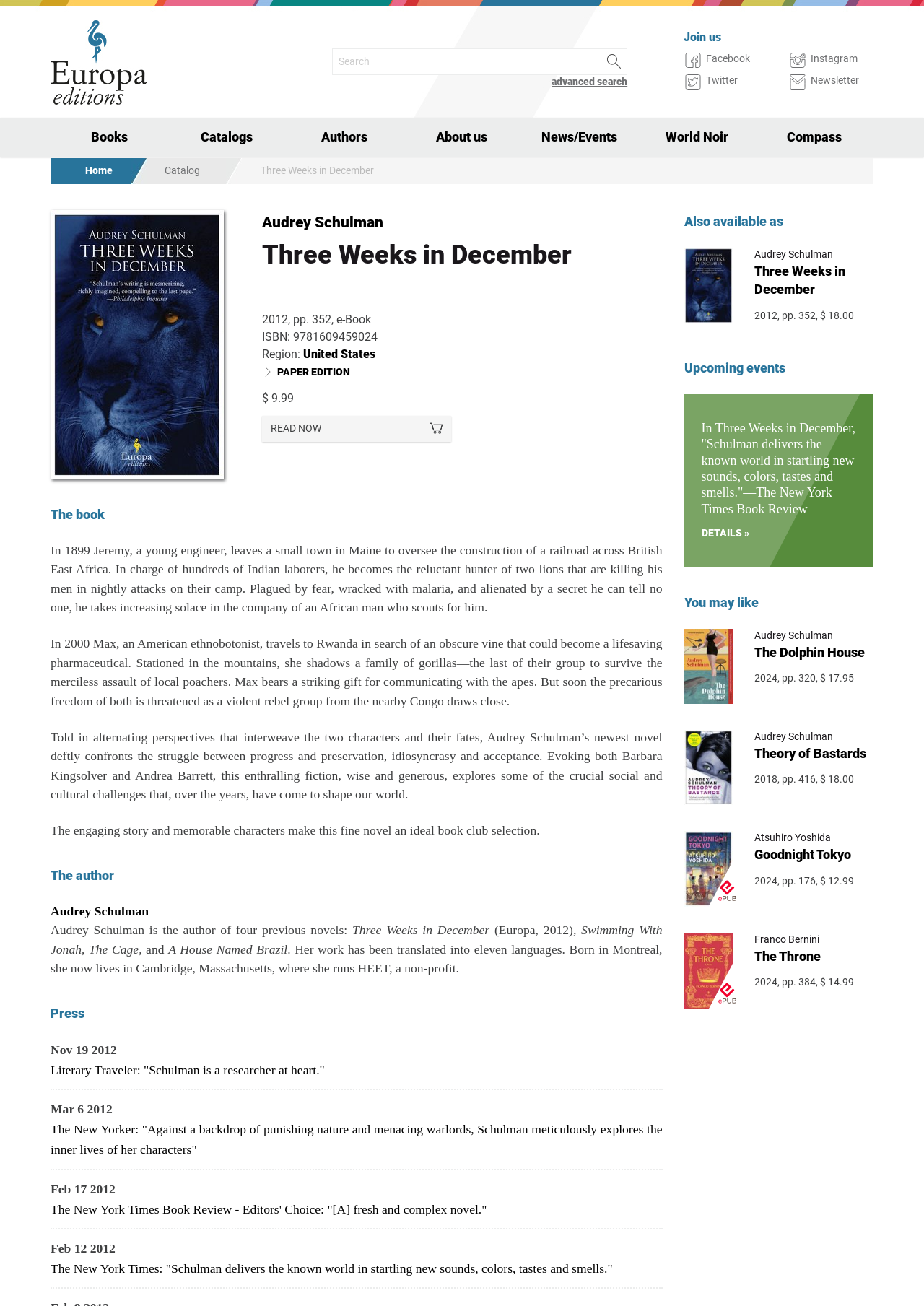Locate the bounding box coordinates of the element that should be clicked to fulfill the instruction: "Check upcoming events".

[0.74, 0.274, 0.945, 0.288]